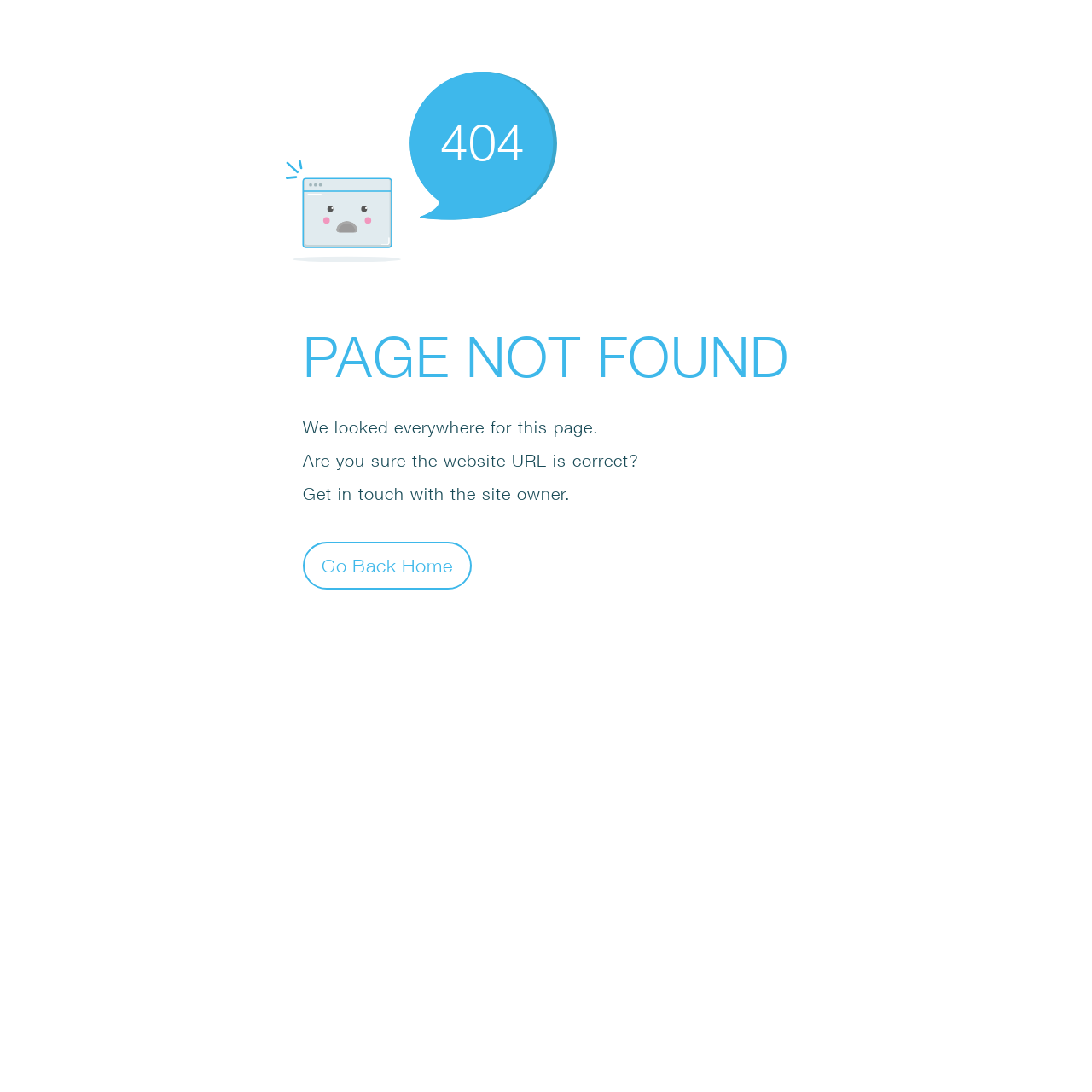What is the error code displayed? Look at the image and give a one-word or short phrase answer.

404